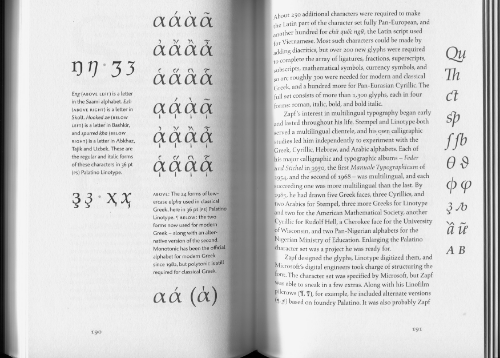What is emphasized on the right page?
With the help of the image, please provide a detailed response to the question.

The caption states that the right page presents additional letters and symbols from various alphabets, emphasizing the diversity within typographic history, which suggests that the right page is highlighting the diversity of typographic history.